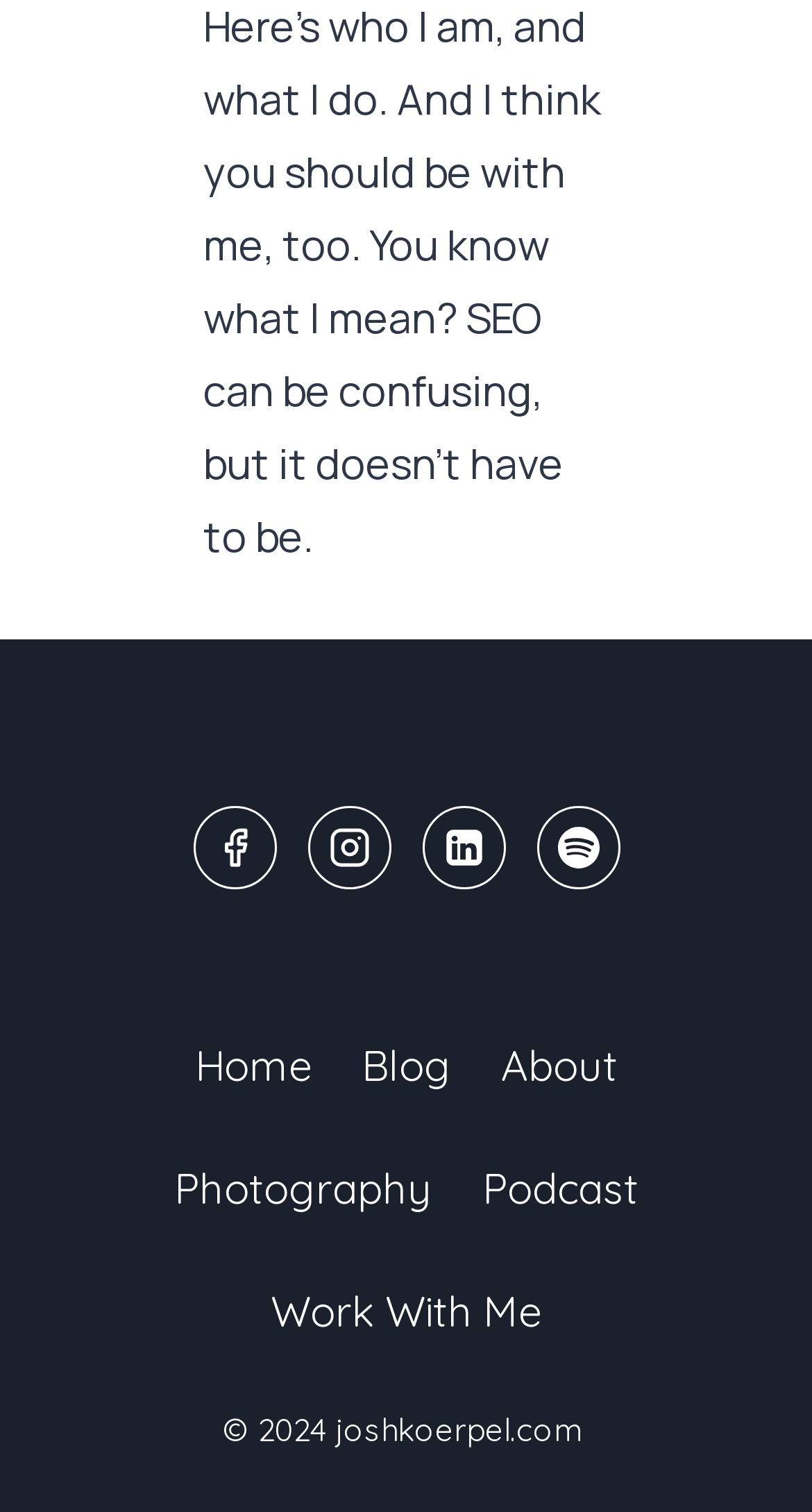Indicate the bounding box coordinates of the clickable region to achieve the following instruction: "visit Facebook."

[0.237, 0.533, 0.34, 0.589]